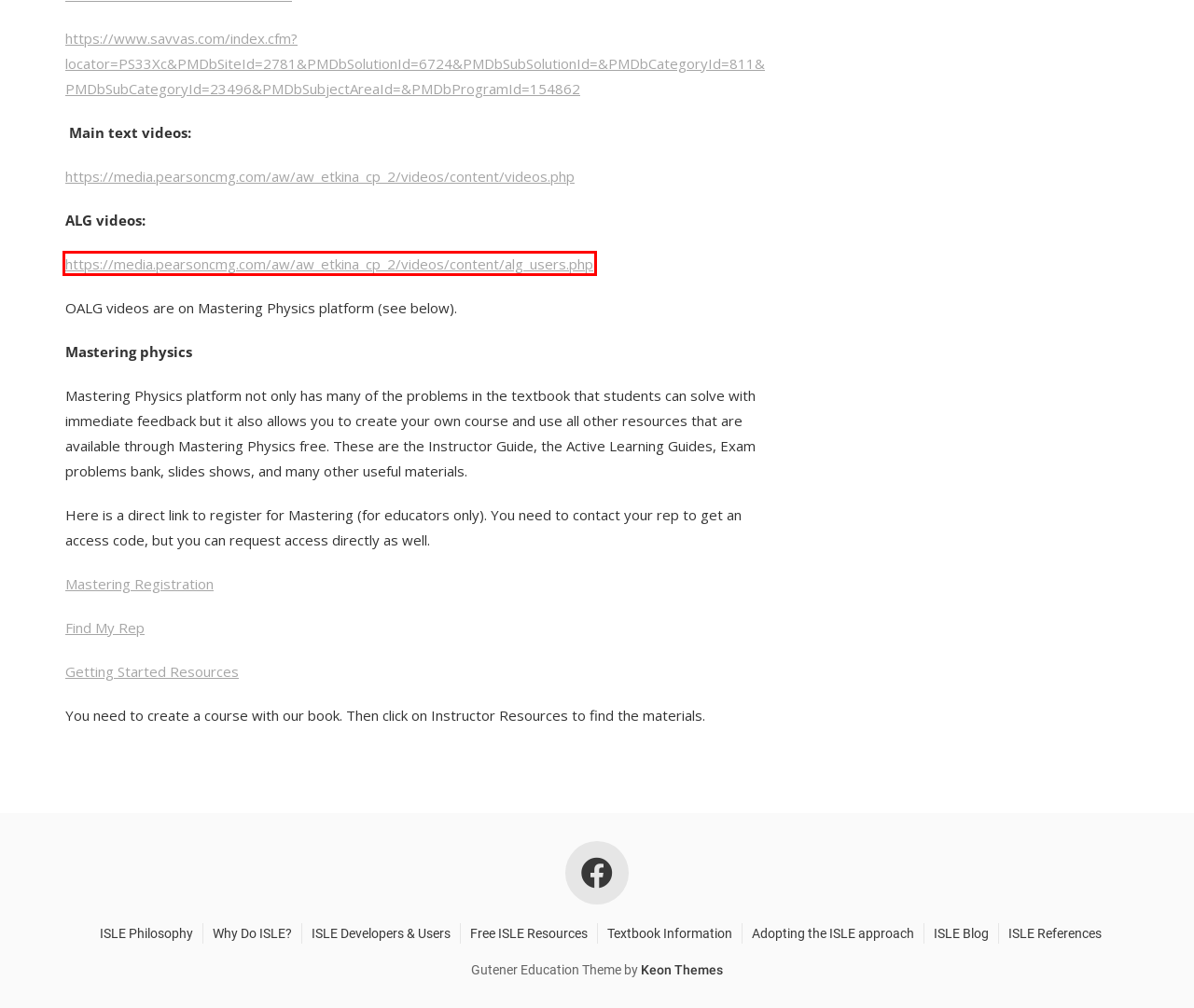You have a screenshot showing a webpage with a red bounding box around a UI element. Choose the webpage description that best matches the new page after clicking the highlighted element. Here are the options:
A. Main textbook videos (experiment tables and others) | College Physics: Explore and Apply, 2/e
B. Active Learning Guide videos | College Physics: Explore and Apply, 2/e
C. Adopting the ISLE approach – ISLE Physics
D. August 18, 2022 – ISLE Physics
E. College Physics: Explore and Apply | Savvas Learning Company
F. ISLE References – ISLE Physics
G. August 2022 – ISLE Physics
H. Solving non-traditional problems – ISLE Physics

B